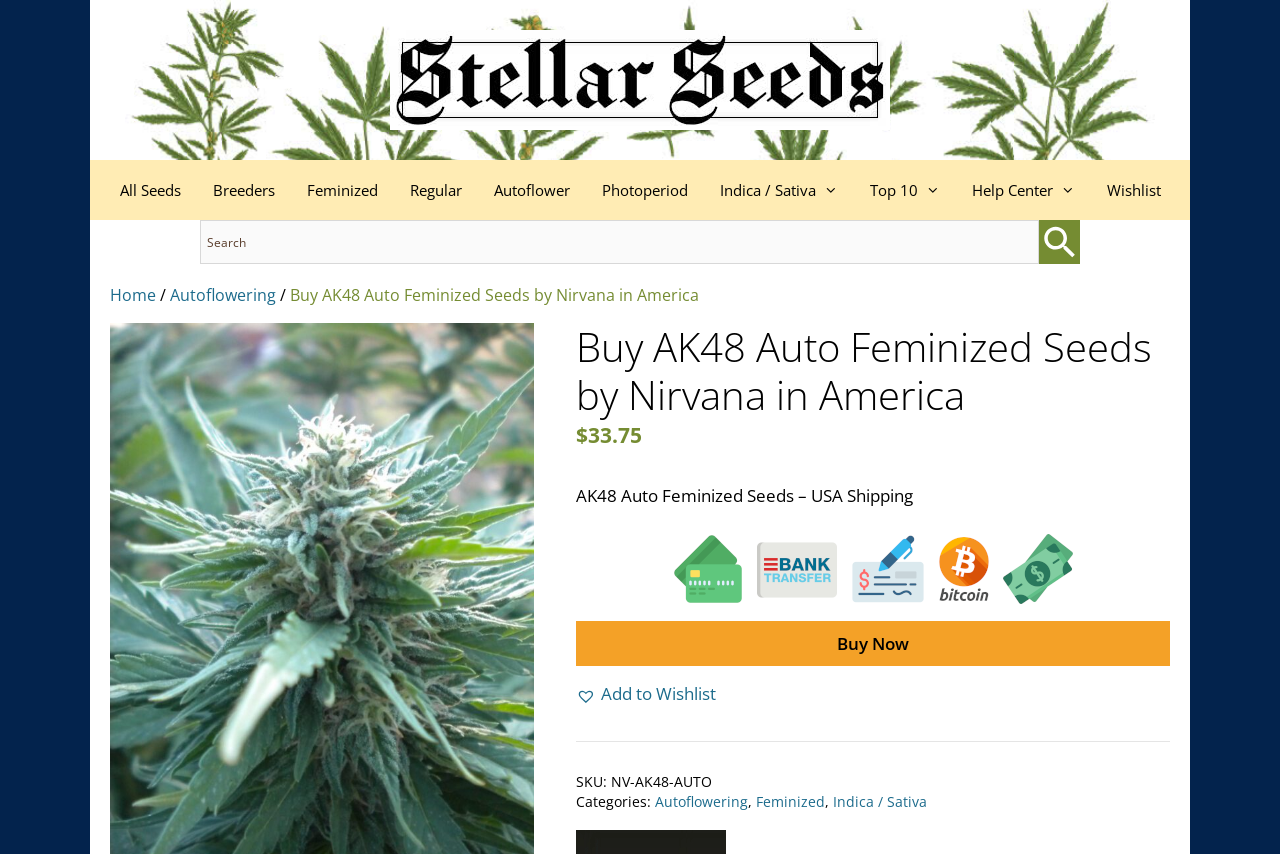What is the navigation menu item that comes after 'Breeders'?
Based on the image, provide a one-word or brief-phrase response.

Feminized